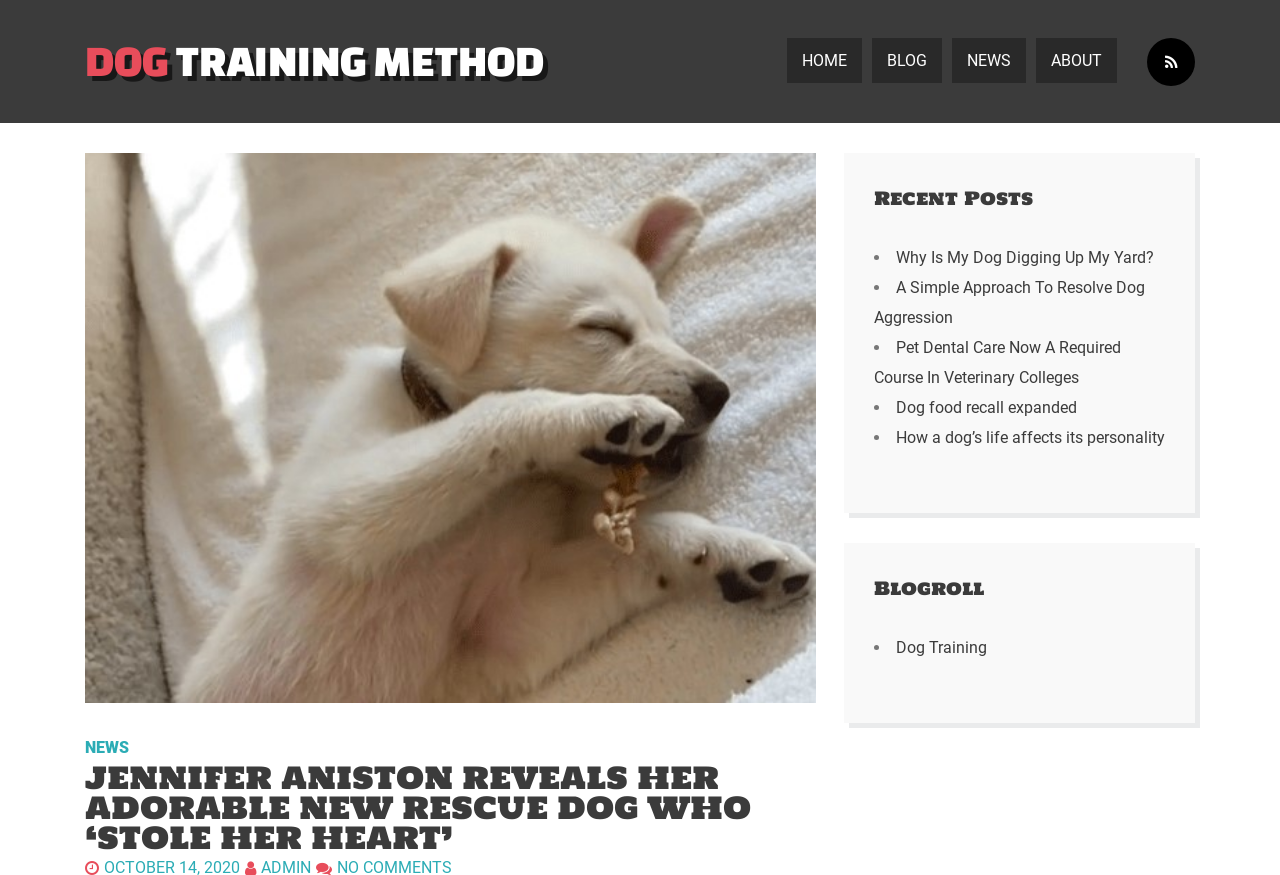Please identify the bounding box coordinates for the region that you need to click to follow this instruction: "Visit the 'HOME' page".

[0.615, 0.043, 0.673, 0.094]